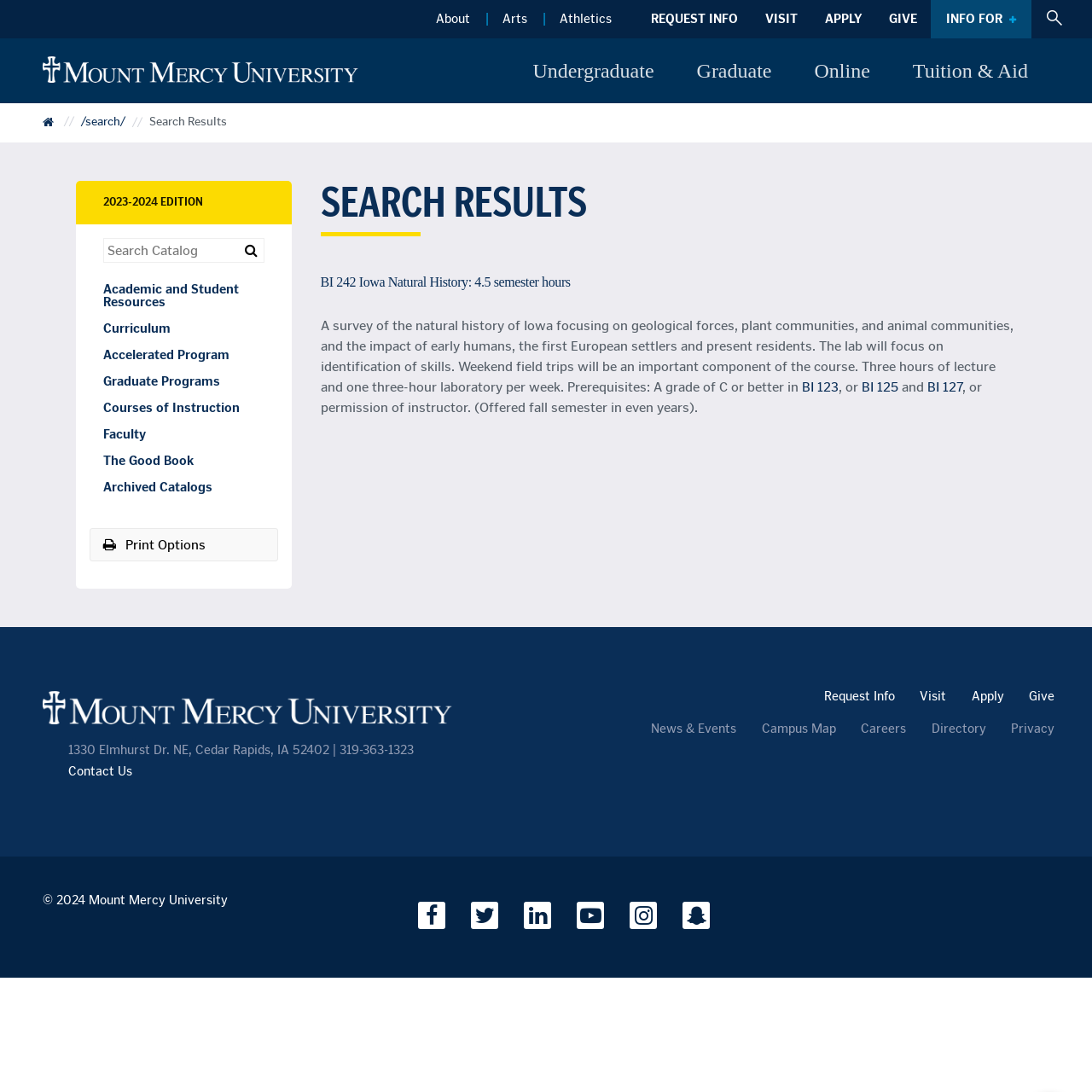What is the title of the course described in the 'SEARCH RESULTS' section?
Could you answer the question in a detailed manner, providing as much information as possible?

The 'SEARCH RESULTS' section is located in the main content area of the webpage, and it describes a course with the title 'BI 242 Iowa Natural History'. This title is mentioned in a heading element, which is typically used to denote important titles or headings.